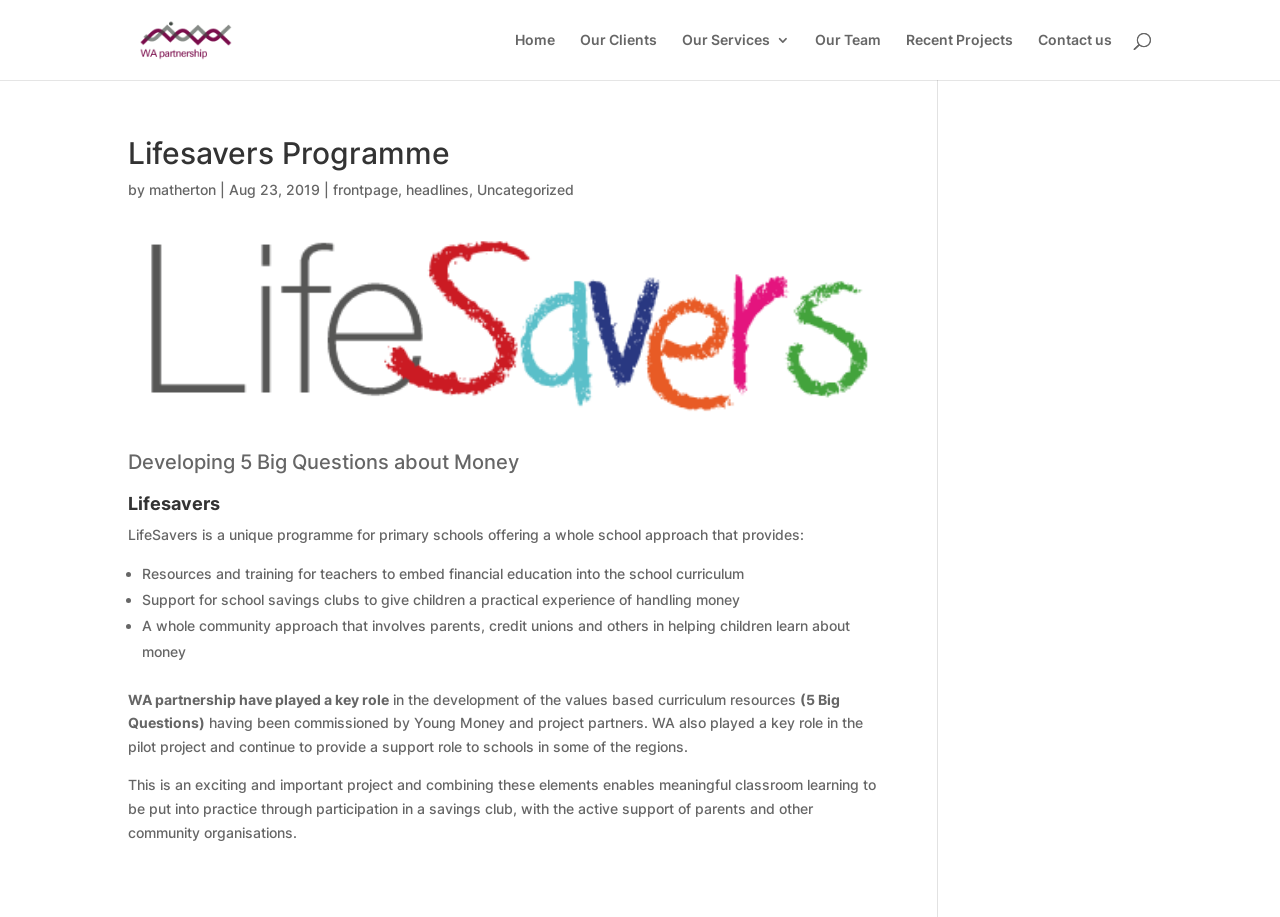Identify the bounding box coordinates for the element you need to click to achieve the following task: "Read more about Lifesavers Programme". Provide the bounding box coordinates as four float numbers between 0 and 1, in the form [left, top, right, bottom].

[0.1, 0.15, 0.689, 0.194]